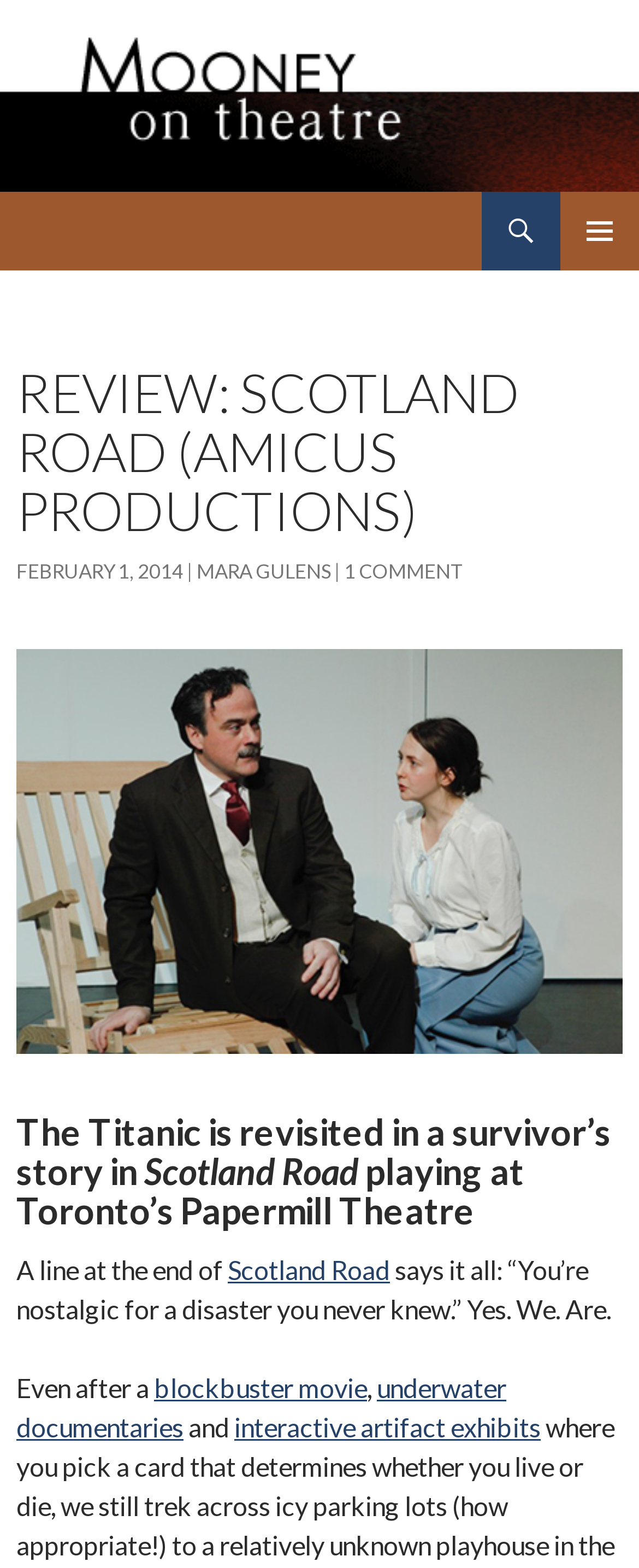How many comments does the review have?
Look at the image and respond with a single word or a short phrase.

1